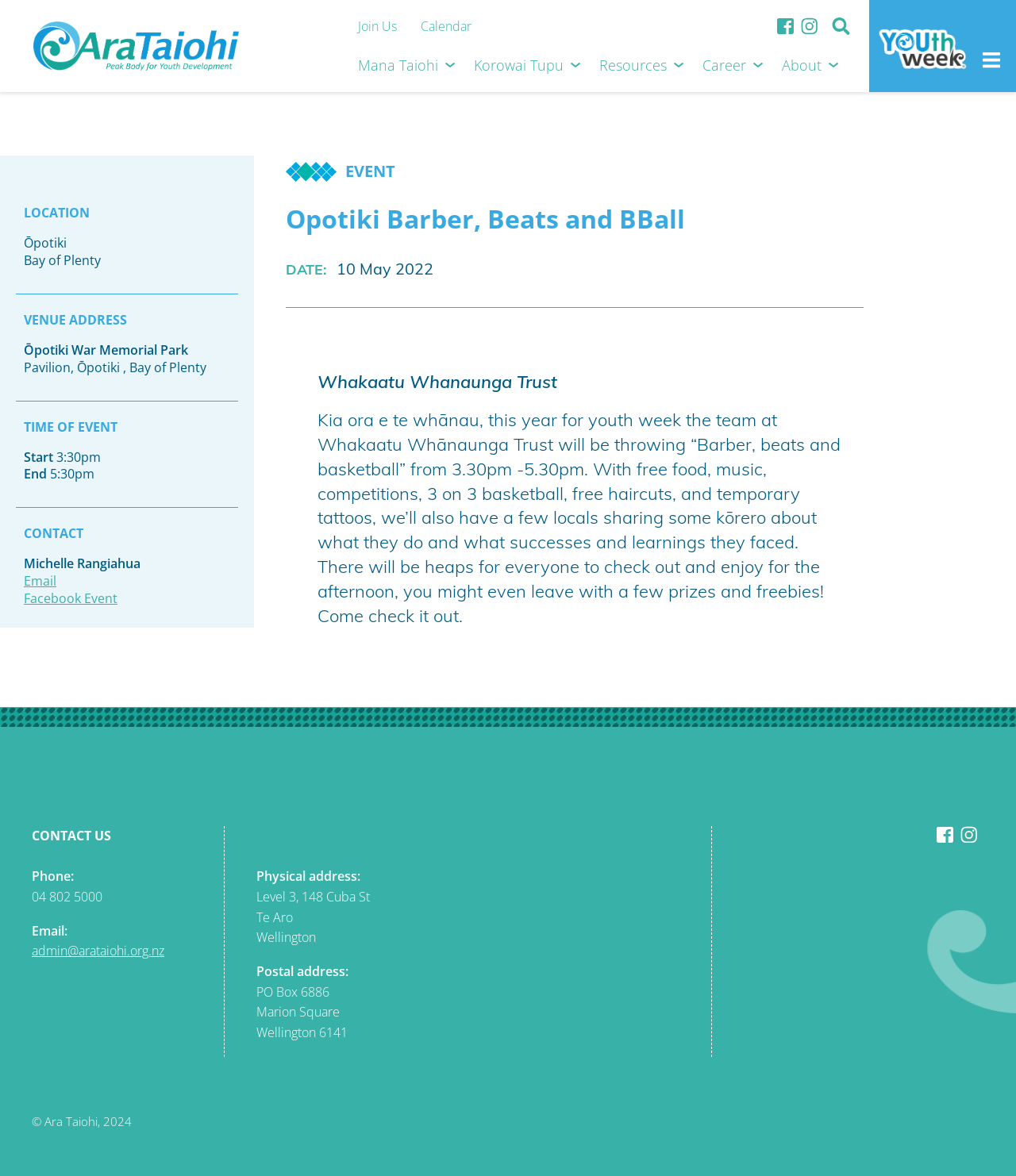Extract the bounding box coordinates for the UI element described as: "About".

[0.76, 0.038, 0.834, 0.078]